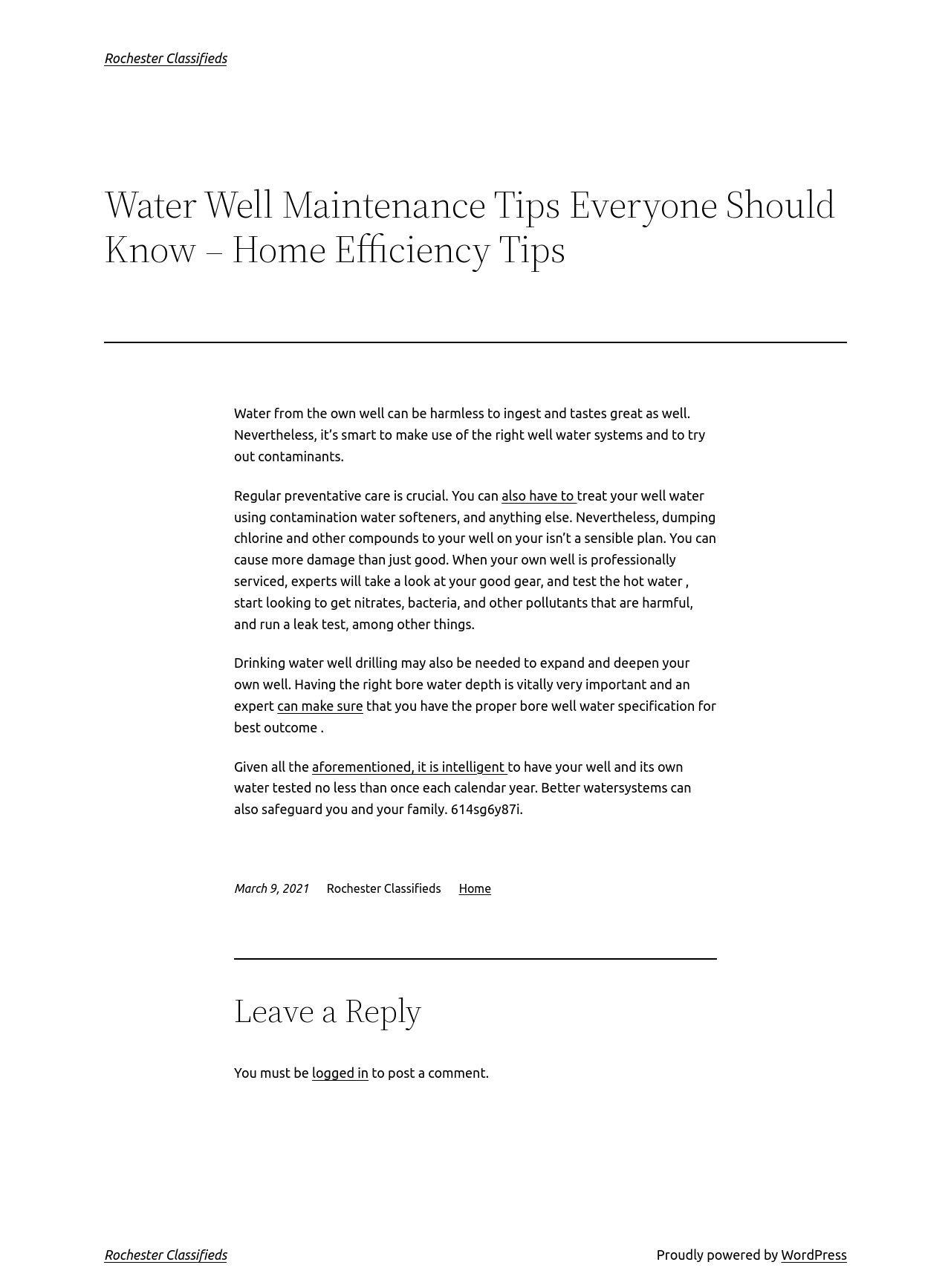Explain in detail what you observe on this webpage.

The webpage is about water well maintenance tips, specifically focusing on the importance of regular preventative care and proper well water systems. At the top of the page, there is a heading that reads "Rochester Classifieds" and a link to the same. Below this, there is a main section that contains the article's title, "Water Well Maintenance Tips Everyone Should Know – Home Efficiency Tips", followed by a horizontal separator.

The article begins by stating that water from one's own well can be harmless to ingest and tastes great, but it's essential to use the right well water systems and test for contaminants. The text is divided into several paragraphs, with links scattered throughout. The paragraphs discuss the importance of regular maintenance, treating well water, and the need for professional servicing to test for pollutants and leaks.

Further down, the article mentions that drinking water well drilling may be necessary to expand and deepen one's well, and that an expert can ensure the proper bore water depth. The text also emphasizes the importance of having one's well and its water tested at least once a year.

On the right side of the page, there is a section with a time stamp, "March 9, 2021", and a link to "Home". Below this, there is a heading that reads "Leave a Reply", followed by a text that states one must be logged in to post a comment.

At the very bottom of the page, there is a link to "Rochester Classifieds" and a text that reads "Proudly powered by WordPress", with a link to the latter.